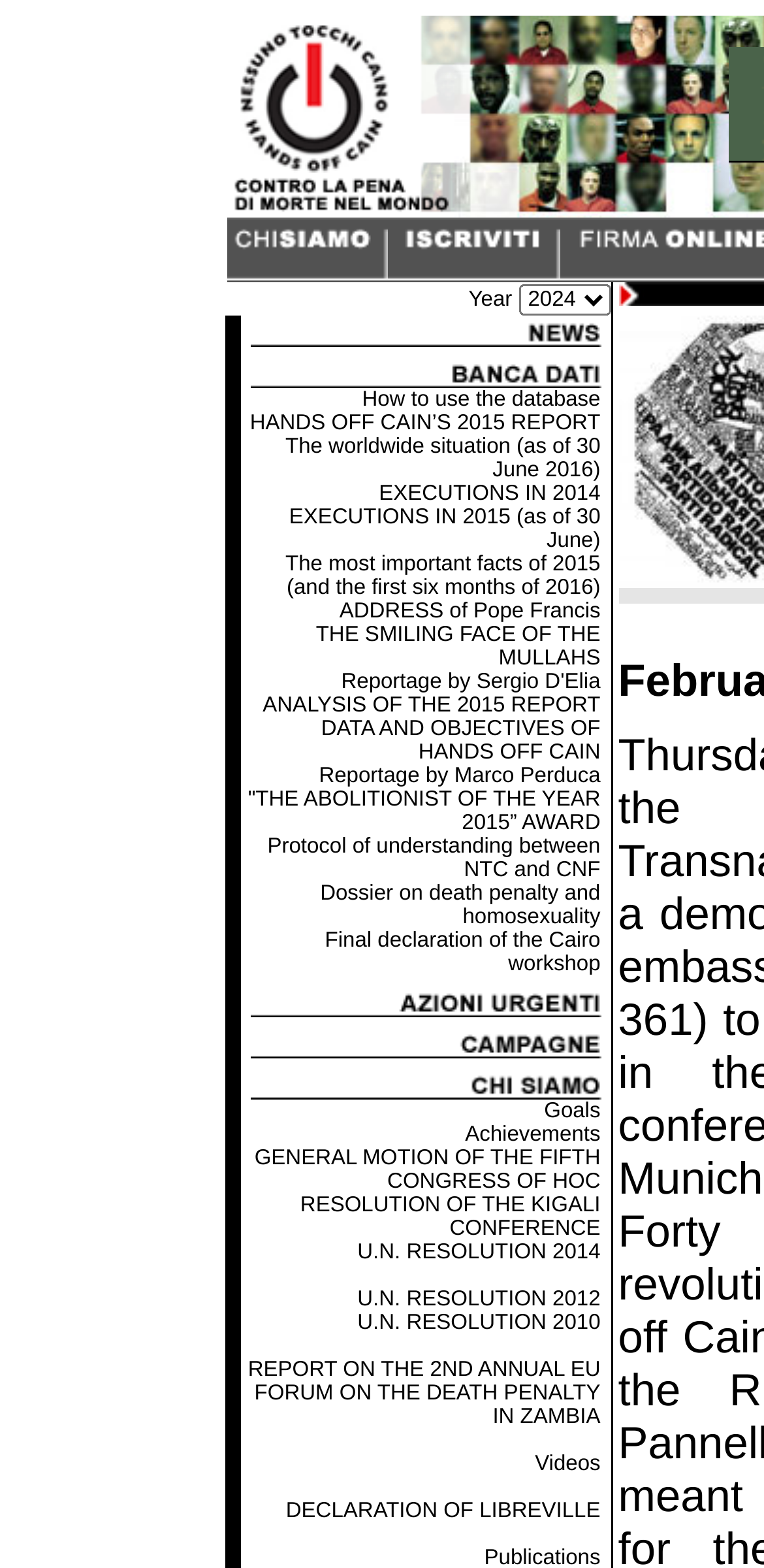Determine the bounding box coordinates of the UI element described below. Use the format (top-left x, top-left y, bottom-right x, bottom-right y) with floating point numbers between 0 and 1: DECLARATION OF LIBREVILLE

[0.374, 0.941, 0.786, 0.971]